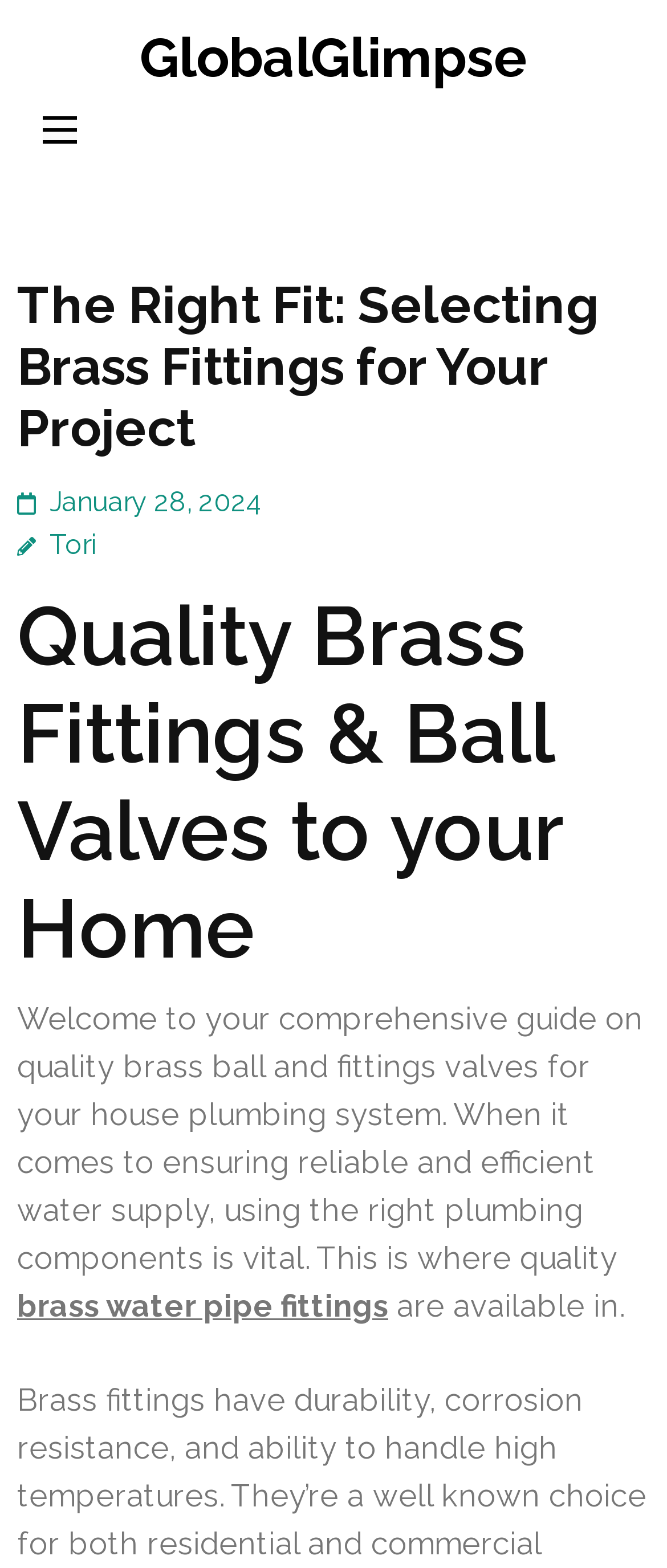Determine the main heading text of the webpage.

The Right Fit: Selecting Brass Fittings for Your Project